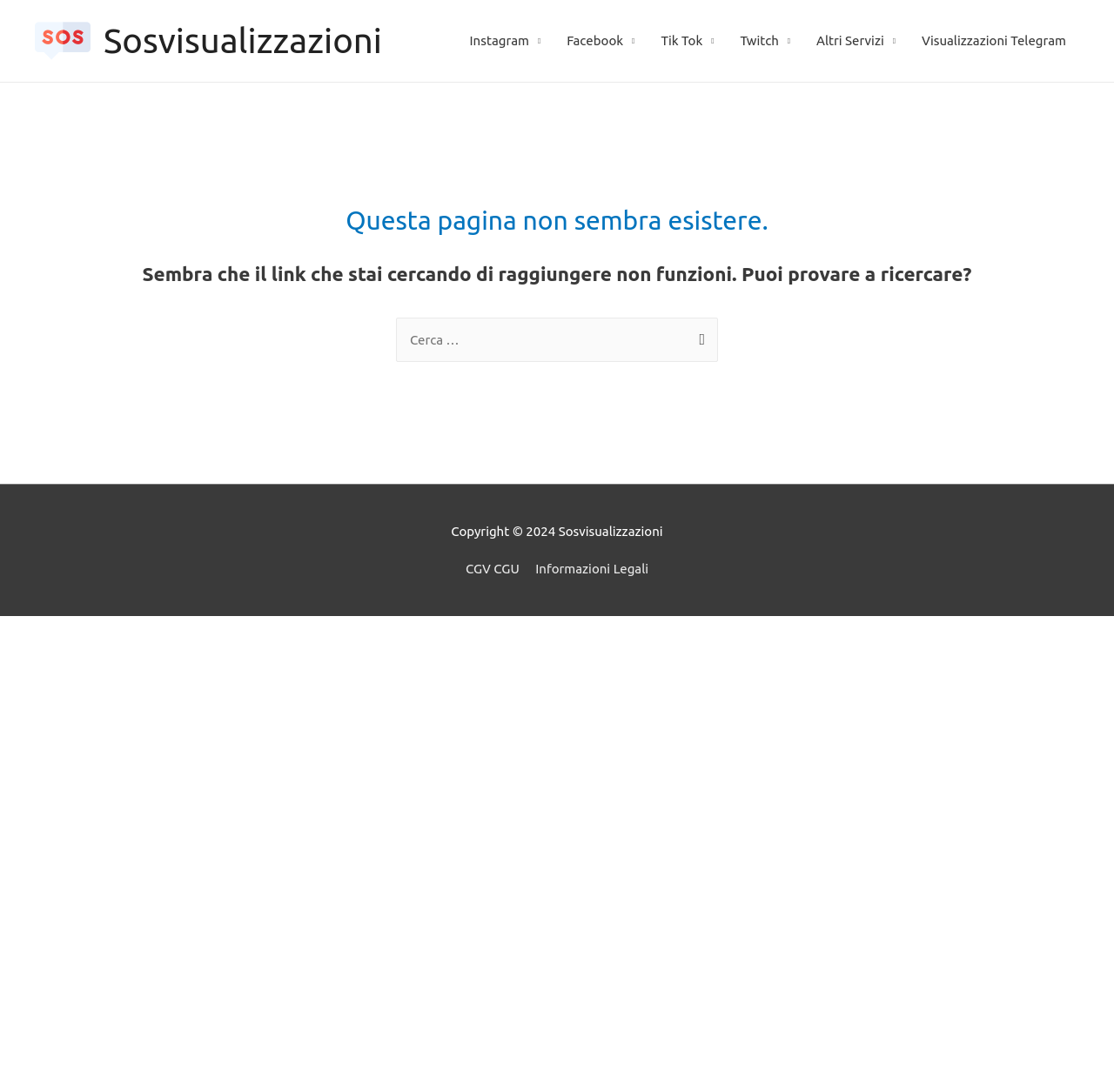Could you highlight the region that needs to be clicked to execute the instruction: "Click on CGV CGU"?

[0.418, 0.514, 0.472, 0.528]